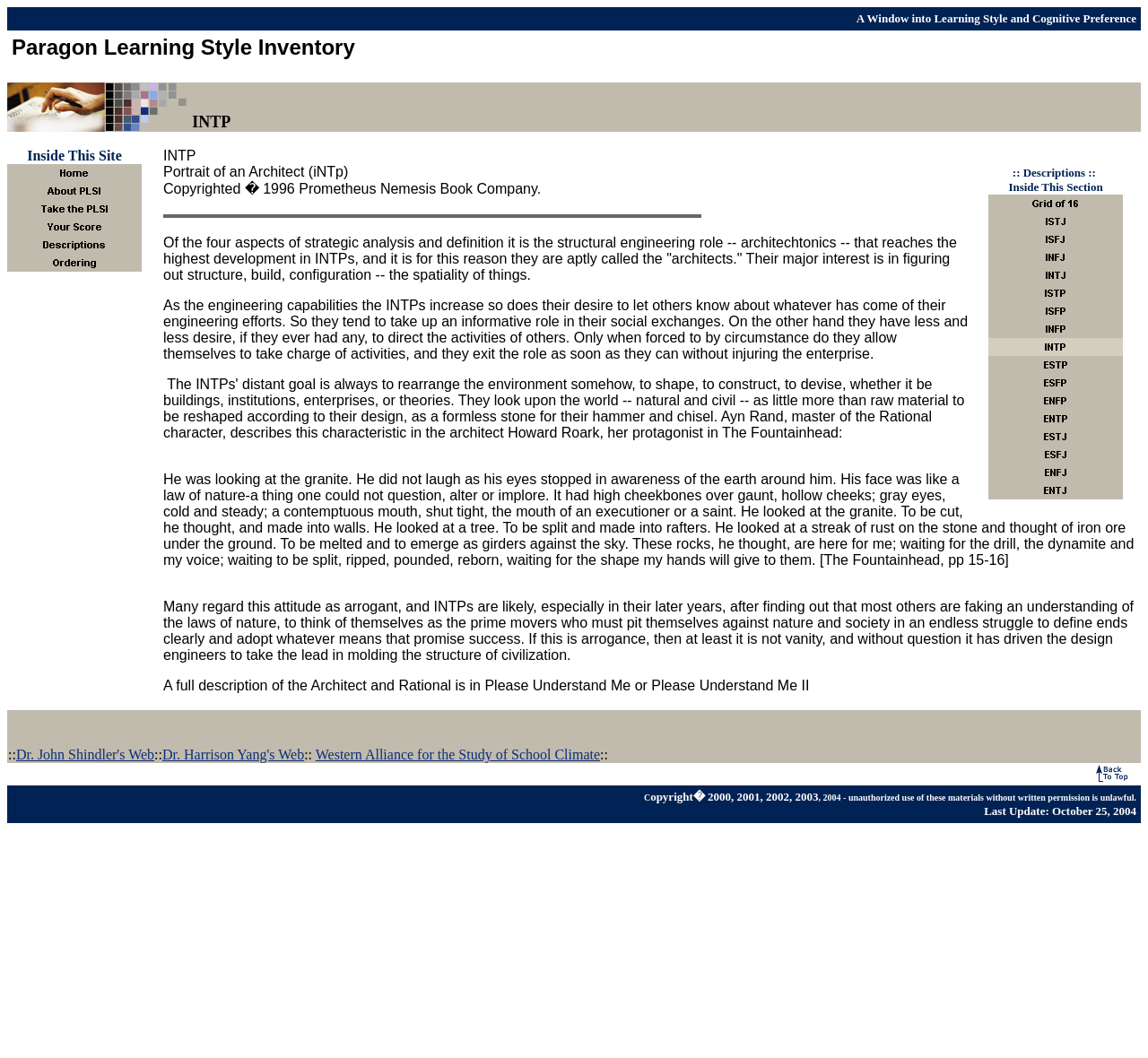Respond to the question below with a single word or phrase:
What is the name of the book mentioned?

The Fountainhead